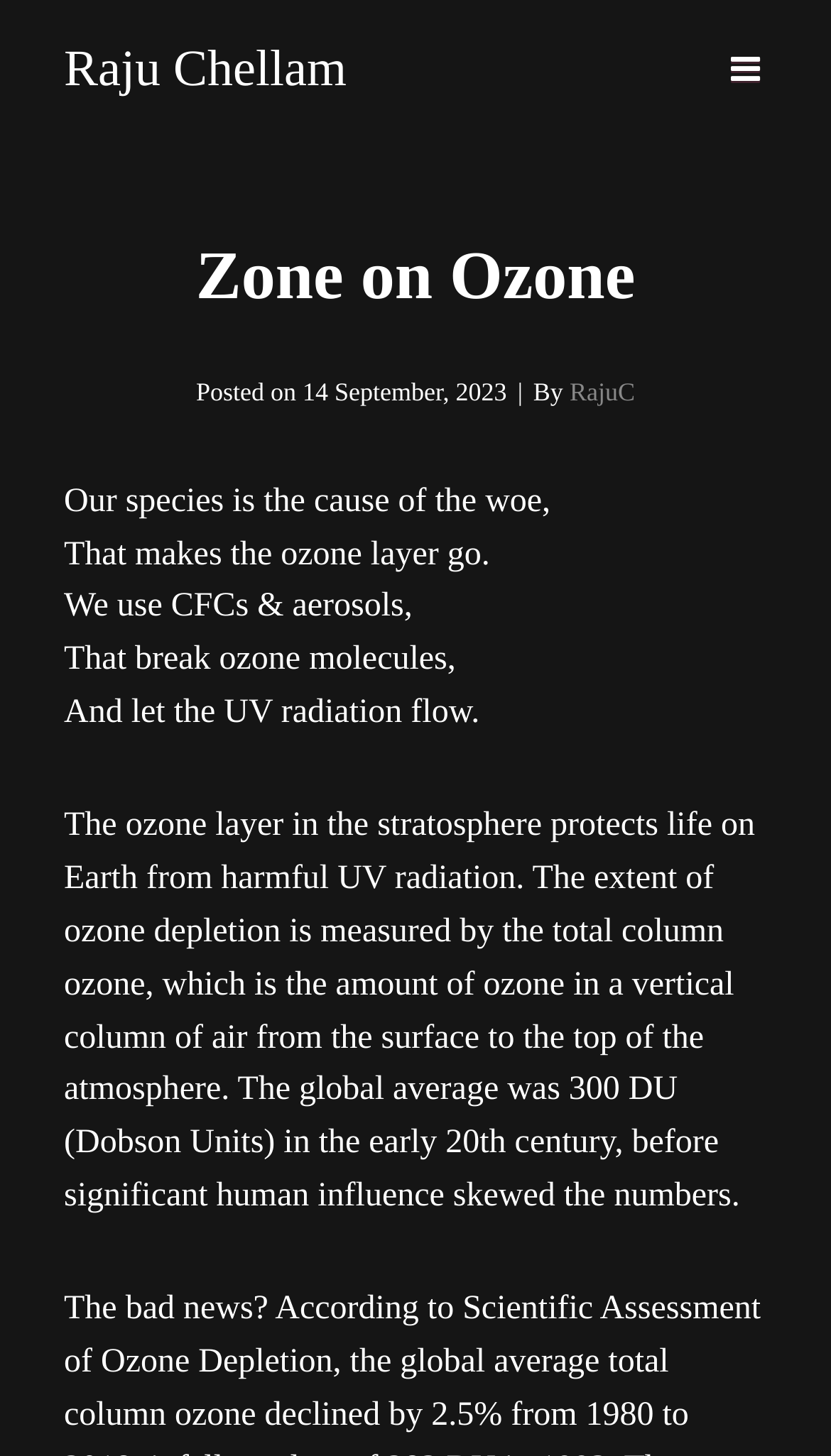What causes ozone depletion?
Refer to the image and provide a one-word or short phrase answer.

CFCs & aerosols